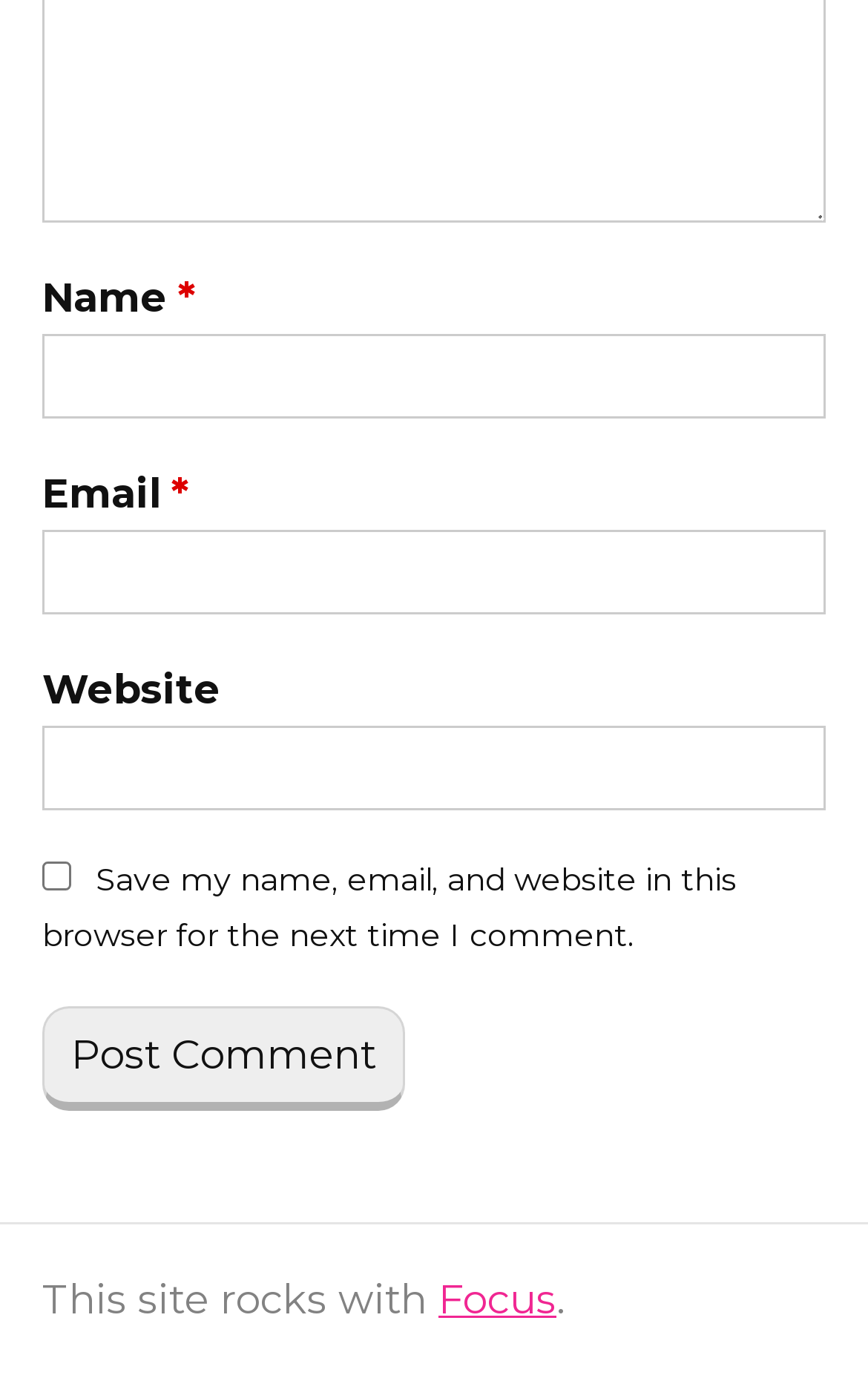Bounding box coordinates should be provided in the format (top-left x, top-left y, bottom-right x, bottom-right y) with all values between 0 and 1. Identify the bounding box for this UI element: Cheltenham Township PSA site

None